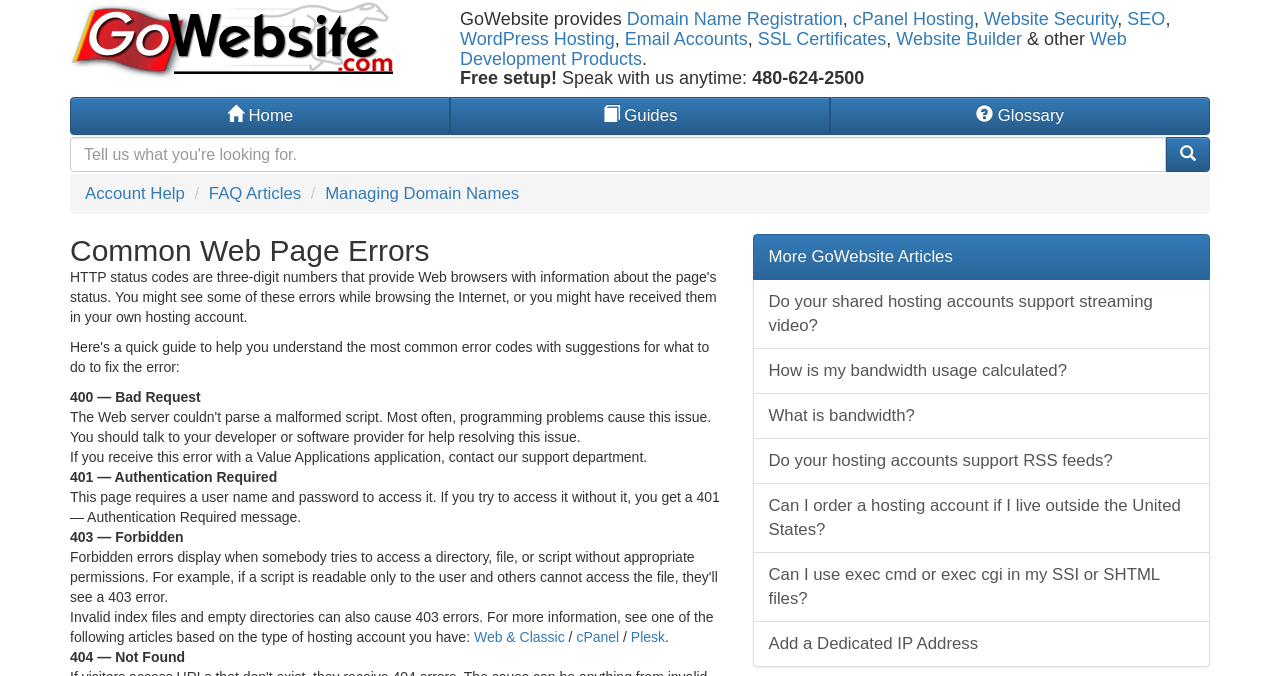Find the bounding box coordinates for the area that must be clicked to perform this action: "Get help with managing domain names".

[0.254, 0.272, 0.406, 0.301]